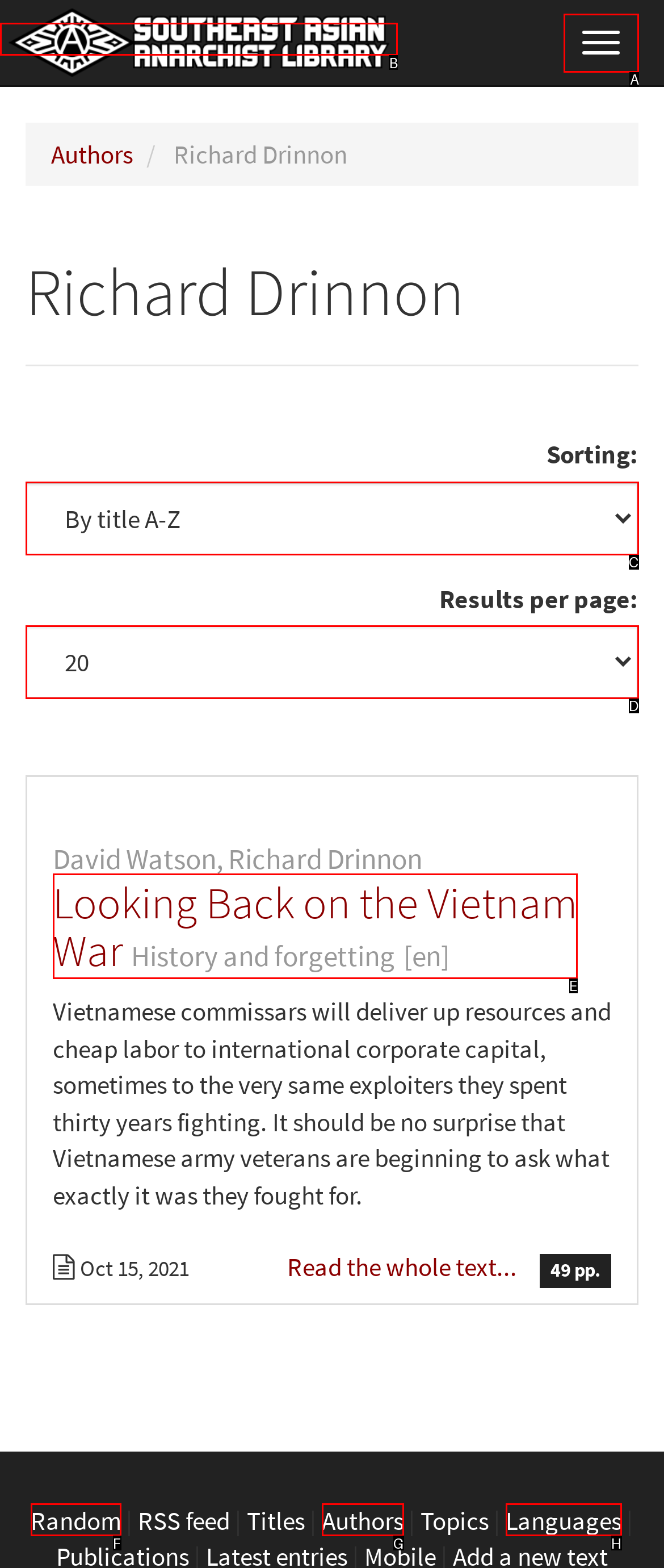Select the appropriate HTML element that needs to be clicked to execute the following task: Toggle navigation. Respond with the letter of the option.

A